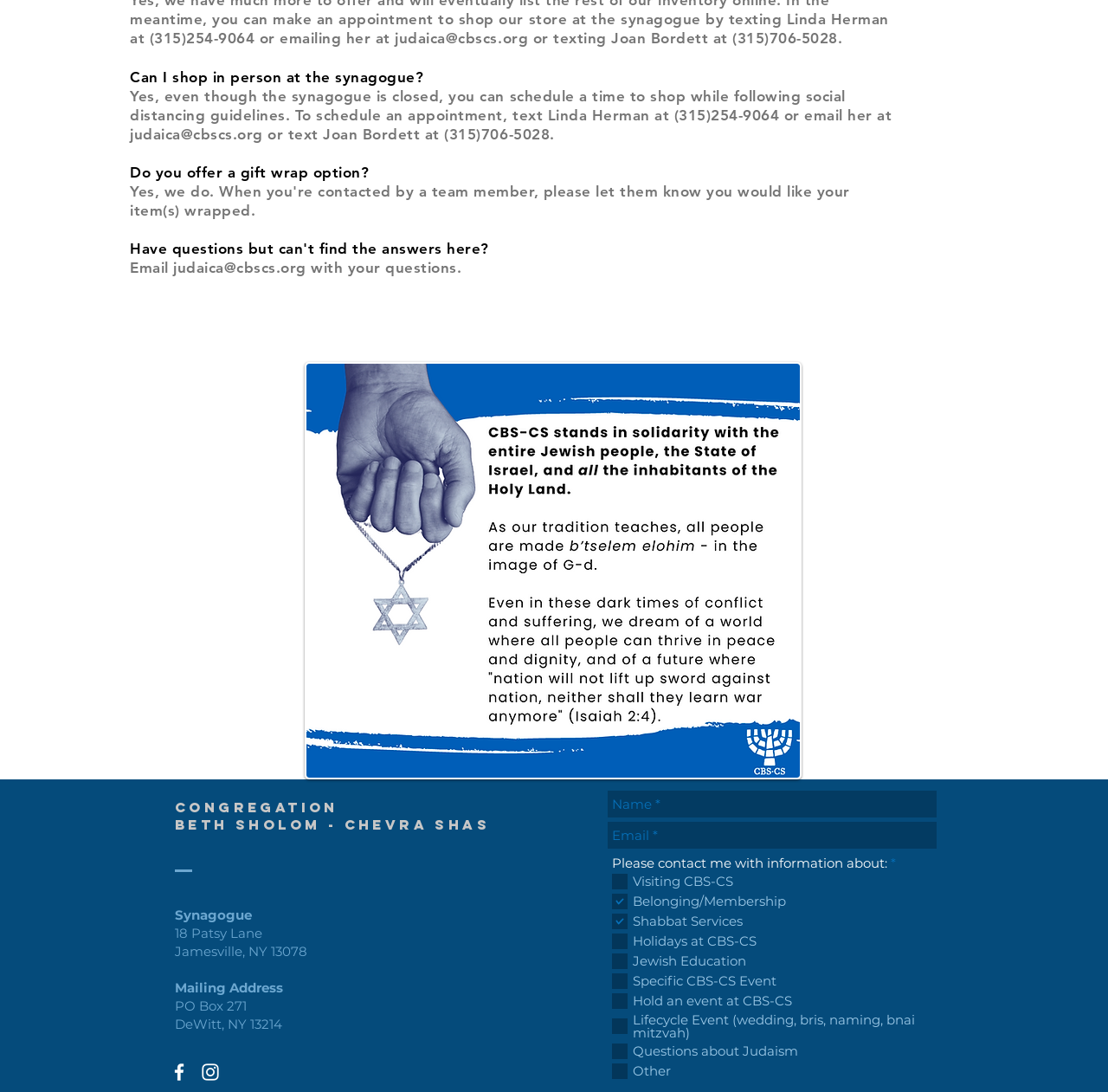Using the given element description, provide the bounding box coordinates (top-left x, top-left y, bottom-right x, bottom-right y) for the corresponding UI element in the screenshot: aria-label="White Facebook Icon"

[0.152, 0.971, 0.172, 0.992]